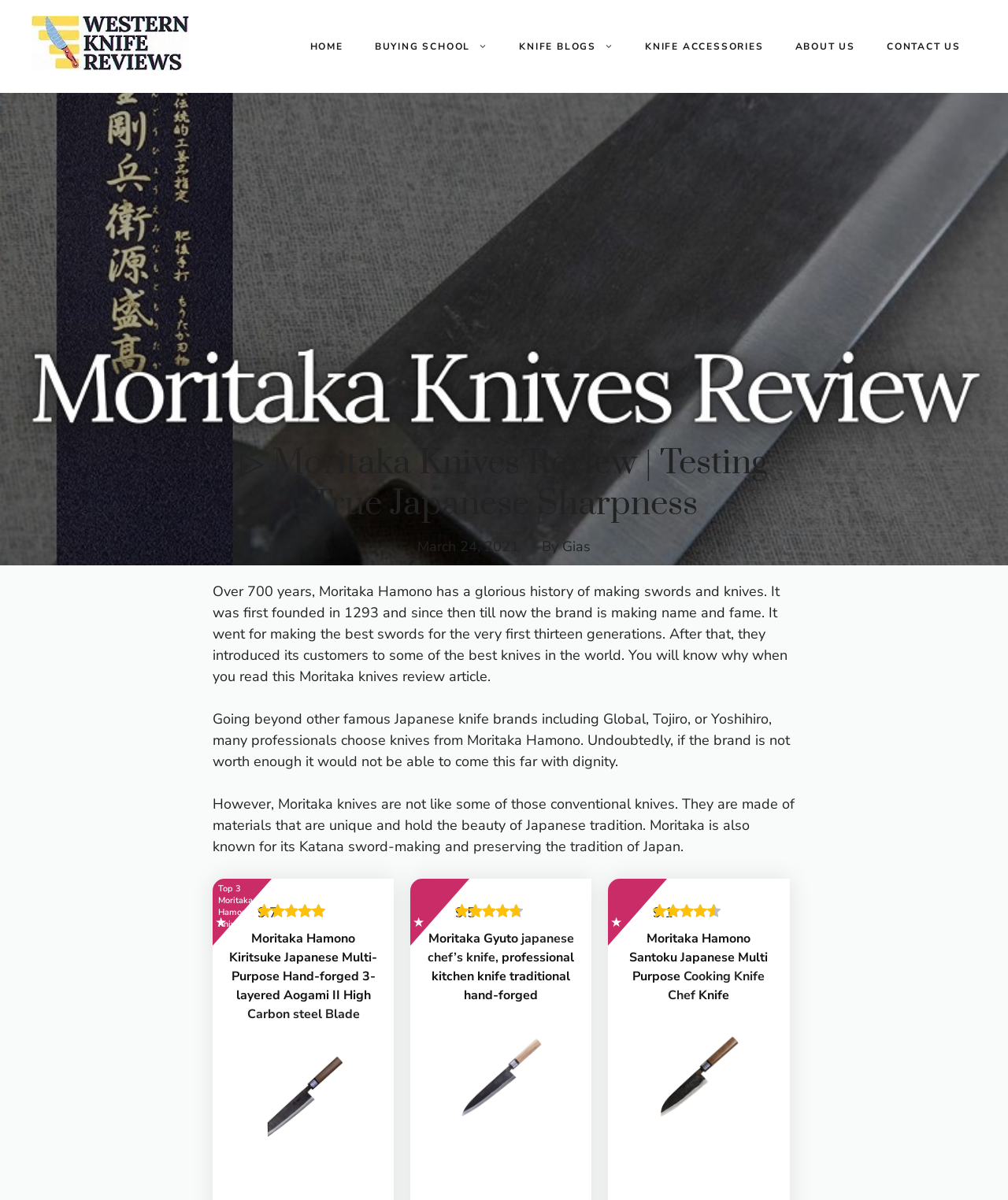Identify the bounding box coordinates of the region I need to click to complete this instruction: "Read Moritaka knives review article".

[0.297, 0.556, 0.441, 0.572]